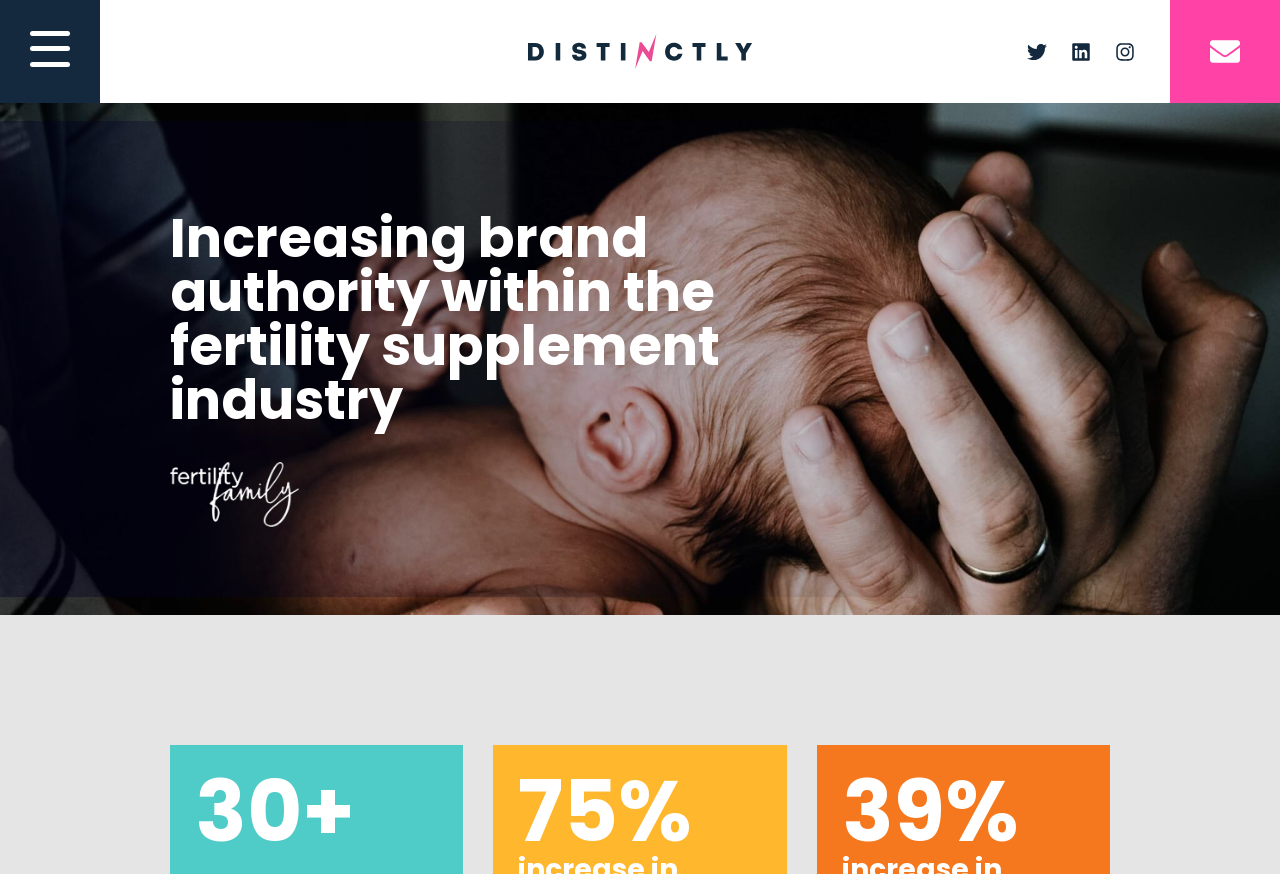Highlight the bounding box of the UI element that corresponds to this description: "linkedin".

[0.829, 0.036, 0.86, 0.082]